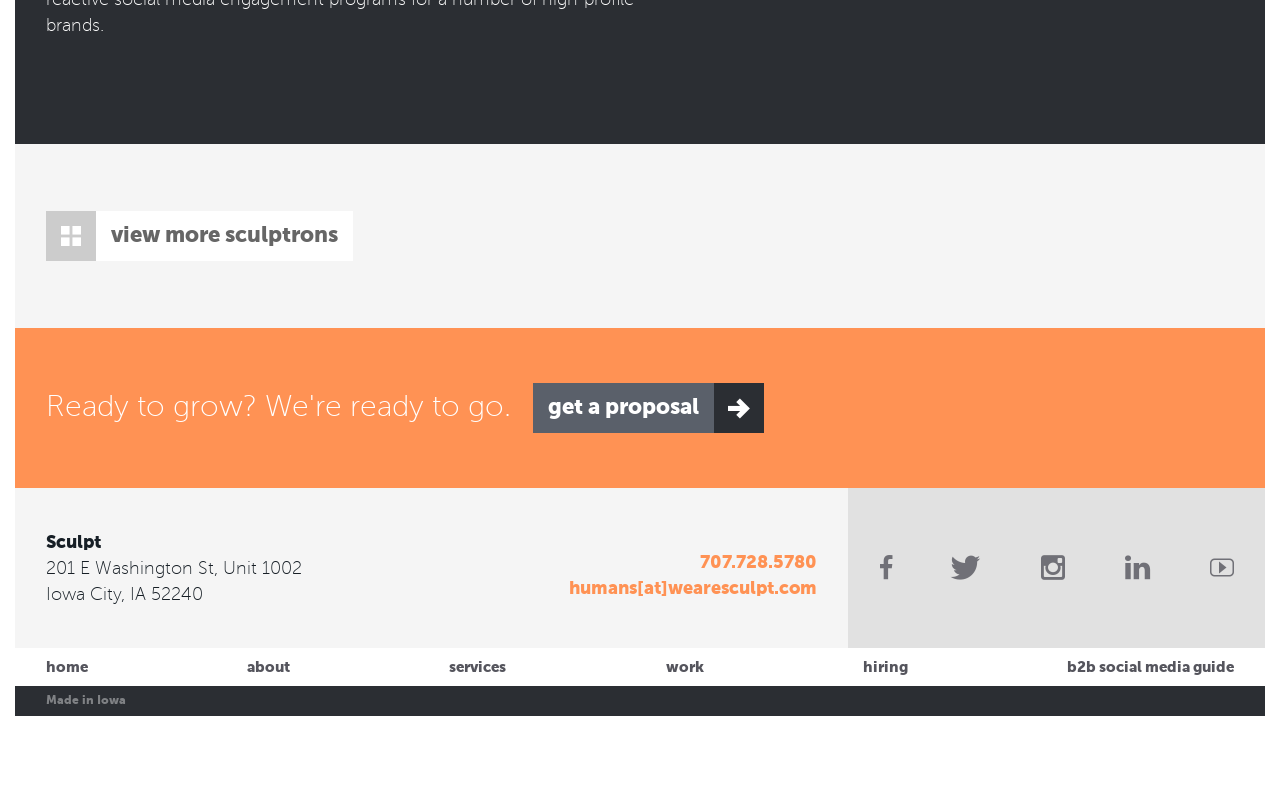Determine the bounding box coordinates of the UI element described below. Use the format (top-left x, top-left y, bottom-right x, bottom-right y) with floating point numbers between 0 and 1: get a proposal

[0.416, 0.474, 0.597, 0.536]